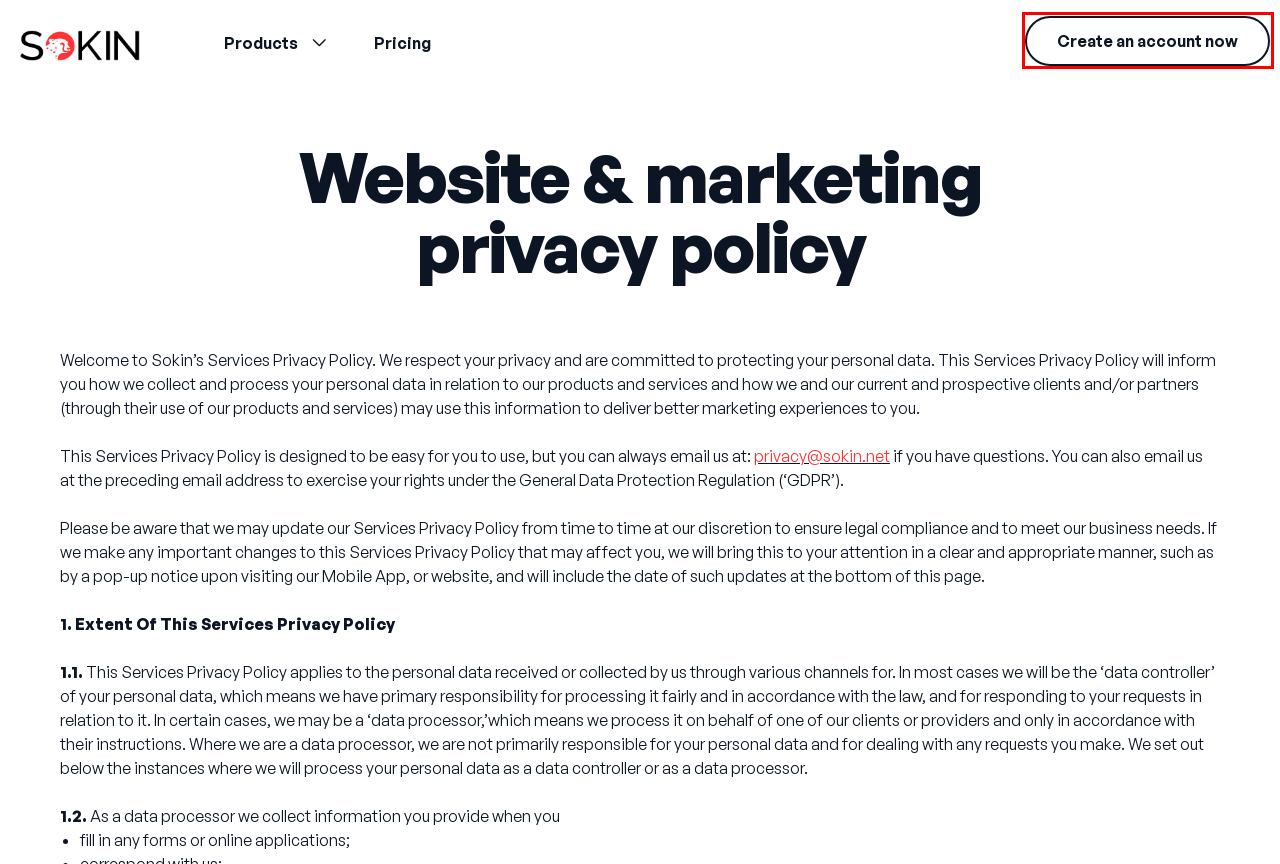Using the screenshot of a webpage with a red bounding box, pick the webpage description that most accurately represents the new webpage after the element inside the red box is clicked. Here are the candidates:
A. Business Account Signup - Sokin
B. International business payments & currency accounts from Sokin
C. Regulation - Sokin
D. Information Commissioner's Office (ICO)
E. Partner with Sokin
F. Get Business Pricing - Sokin
G. Currencies & Currency Accounts - Sokin
H. Bulk Payments for Business - Sokin

A